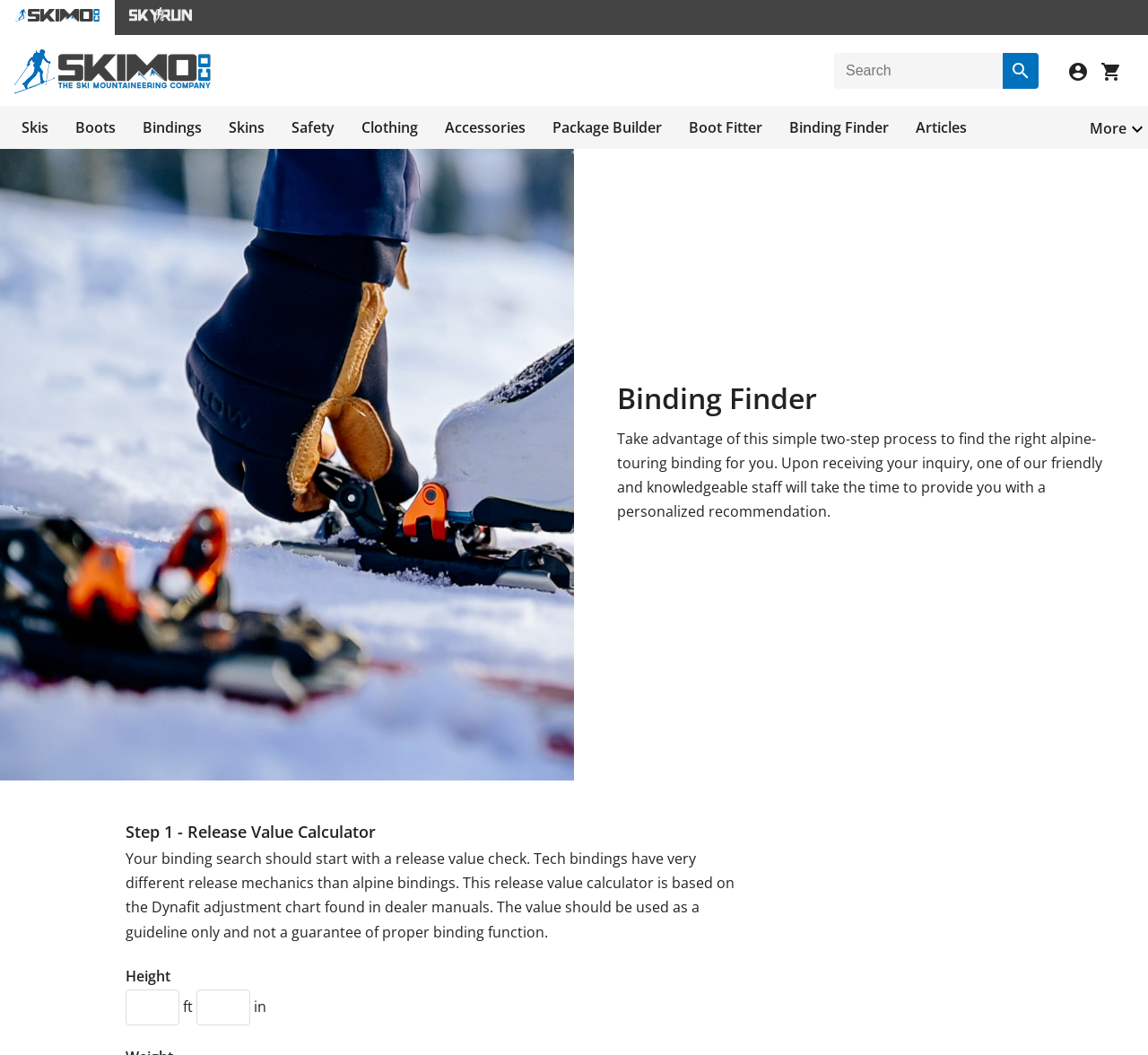Determine the bounding box coordinates of the element's region needed to click to follow the instruction: "Enter height in feet". Provide these coordinates as four float numbers between 0 and 1, formatted as [left, top, right, bottom].

[0.109, 0.938, 0.156, 0.972]